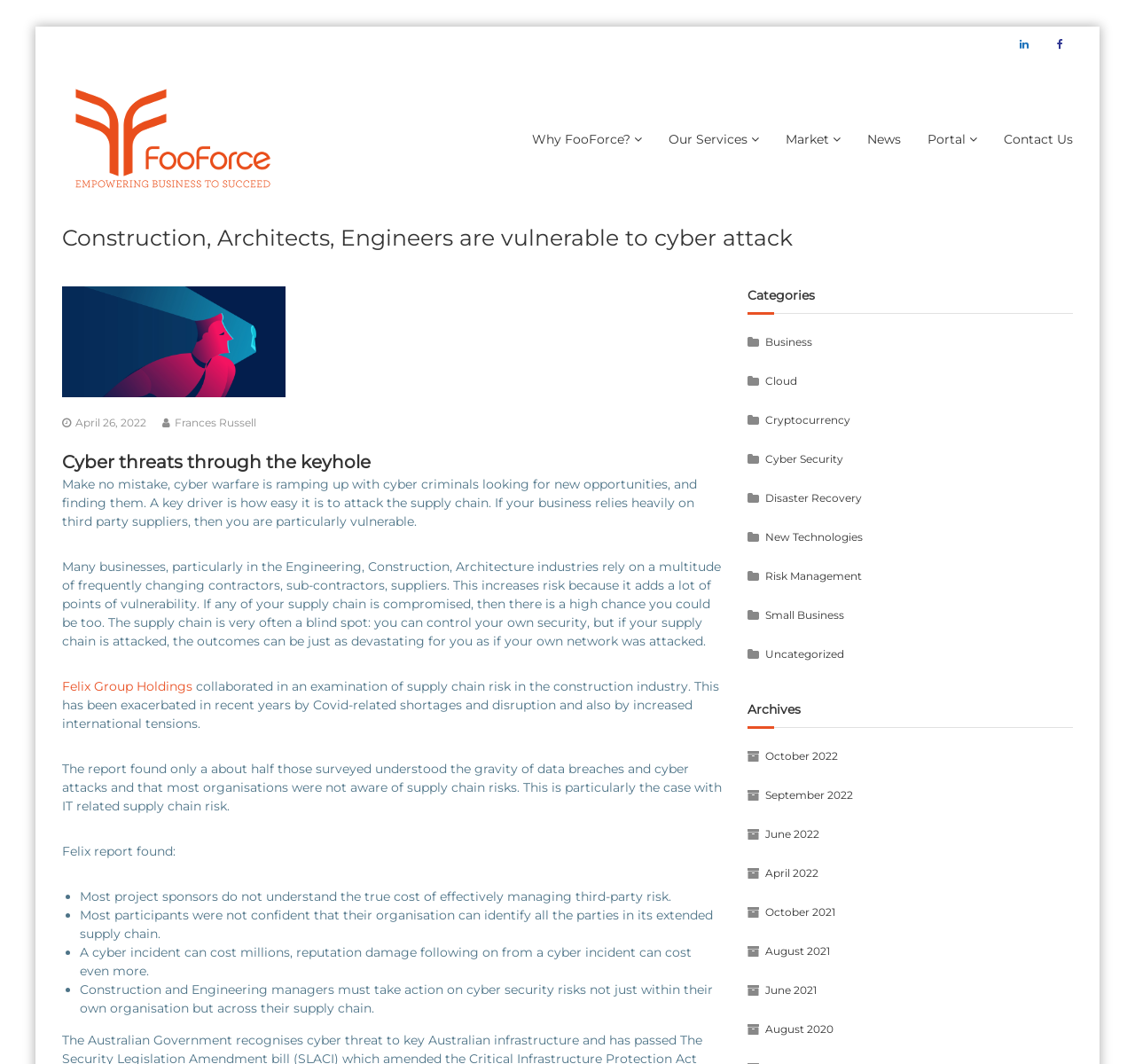Given the following UI element description: "Uncategorized", find the bounding box coordinates in the webpage screenshot.

[0.674, 0.608, 0.744, 0.62]